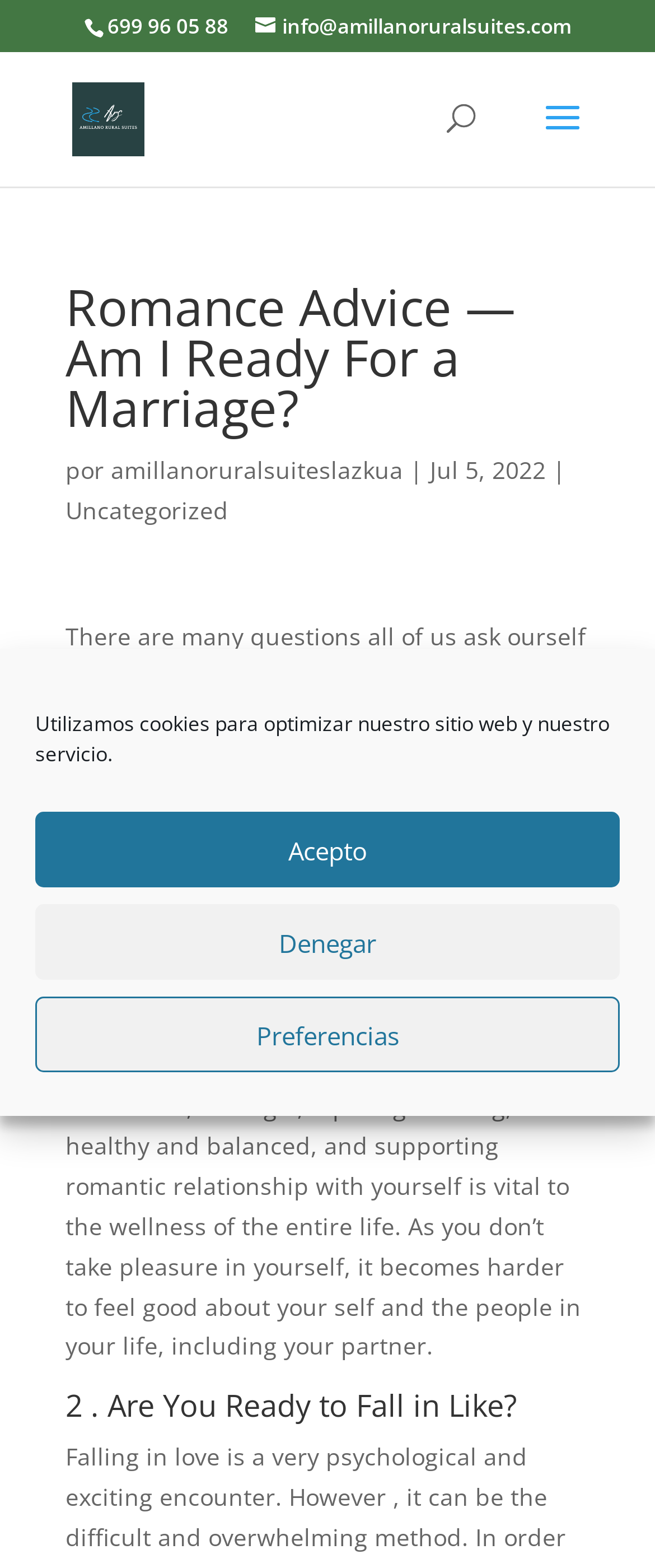Locate the bounding box coordinates of the element I should click to achieve the following instruction: "read the article".

[0.1, 0.395, 0.895, 0.568]